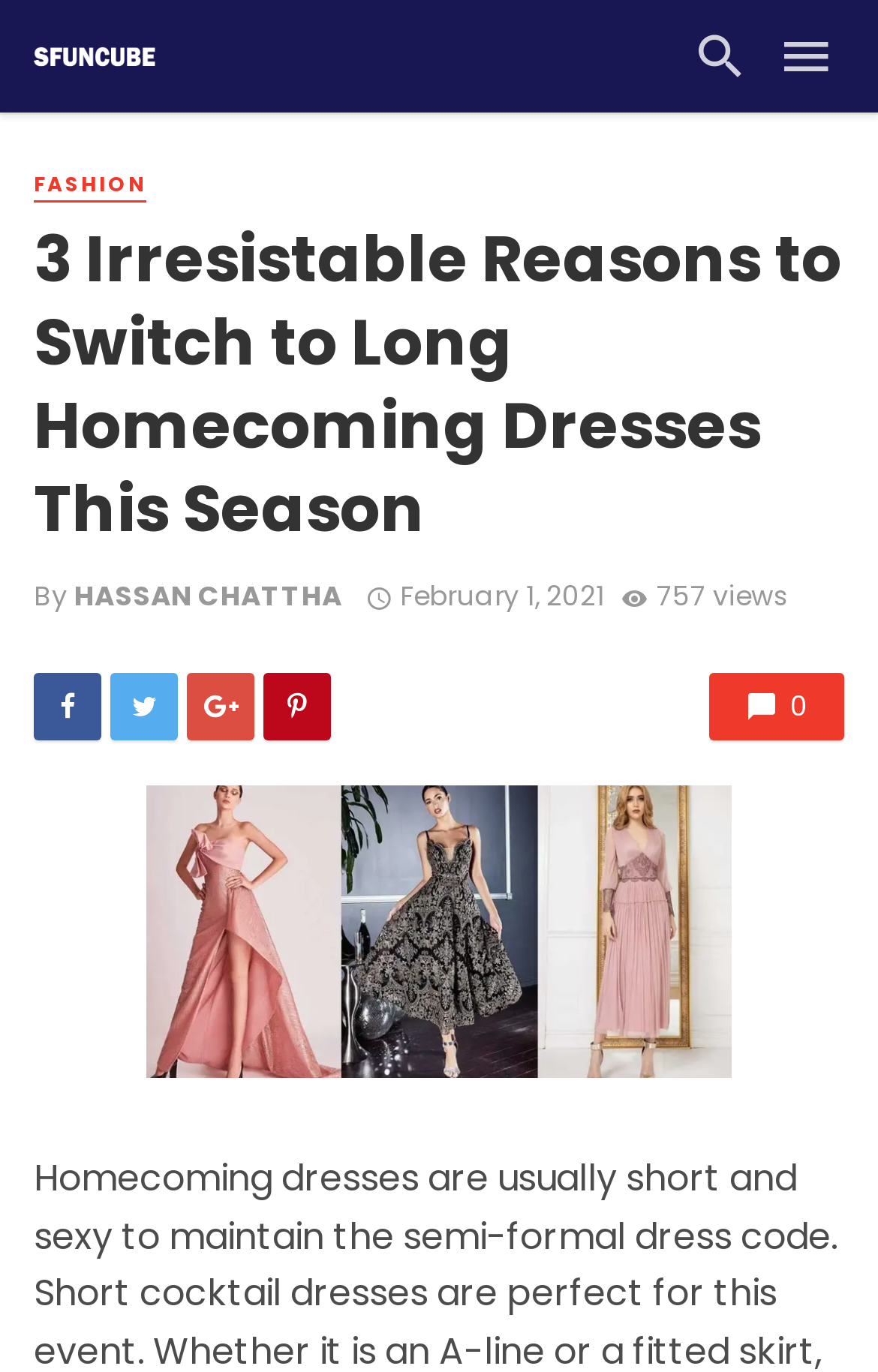Determine the bounding box for the UI element described here: "title="Share on Google+"".

[0.213, 0.49, 0.29, 0.54]